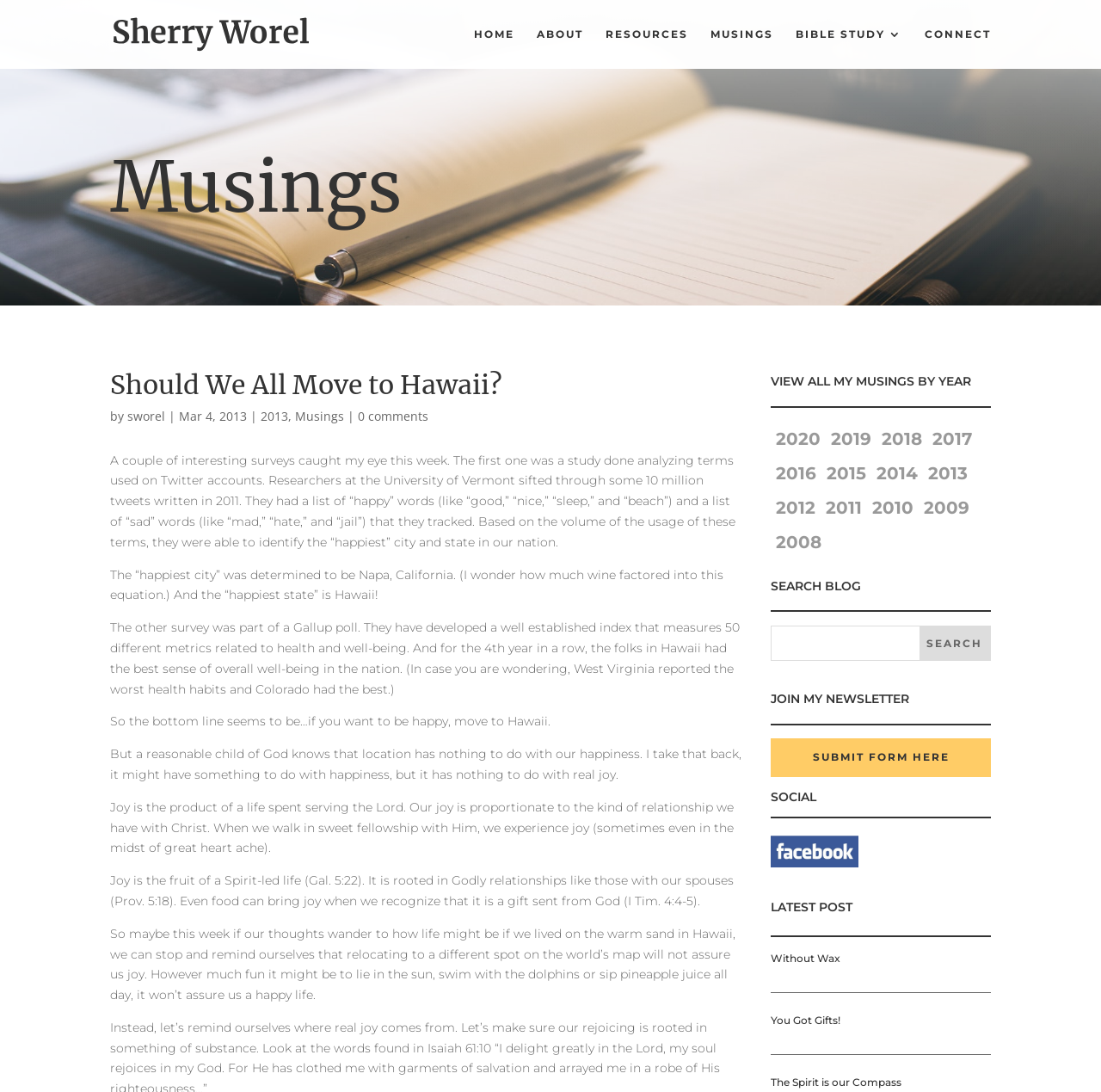What is the name of the blog?
Please respond to the question with a detailed and informative answer.

The blog's name is 'Musings', which is indicated by the heading at the top of the webpage and the category links at the top of the page.